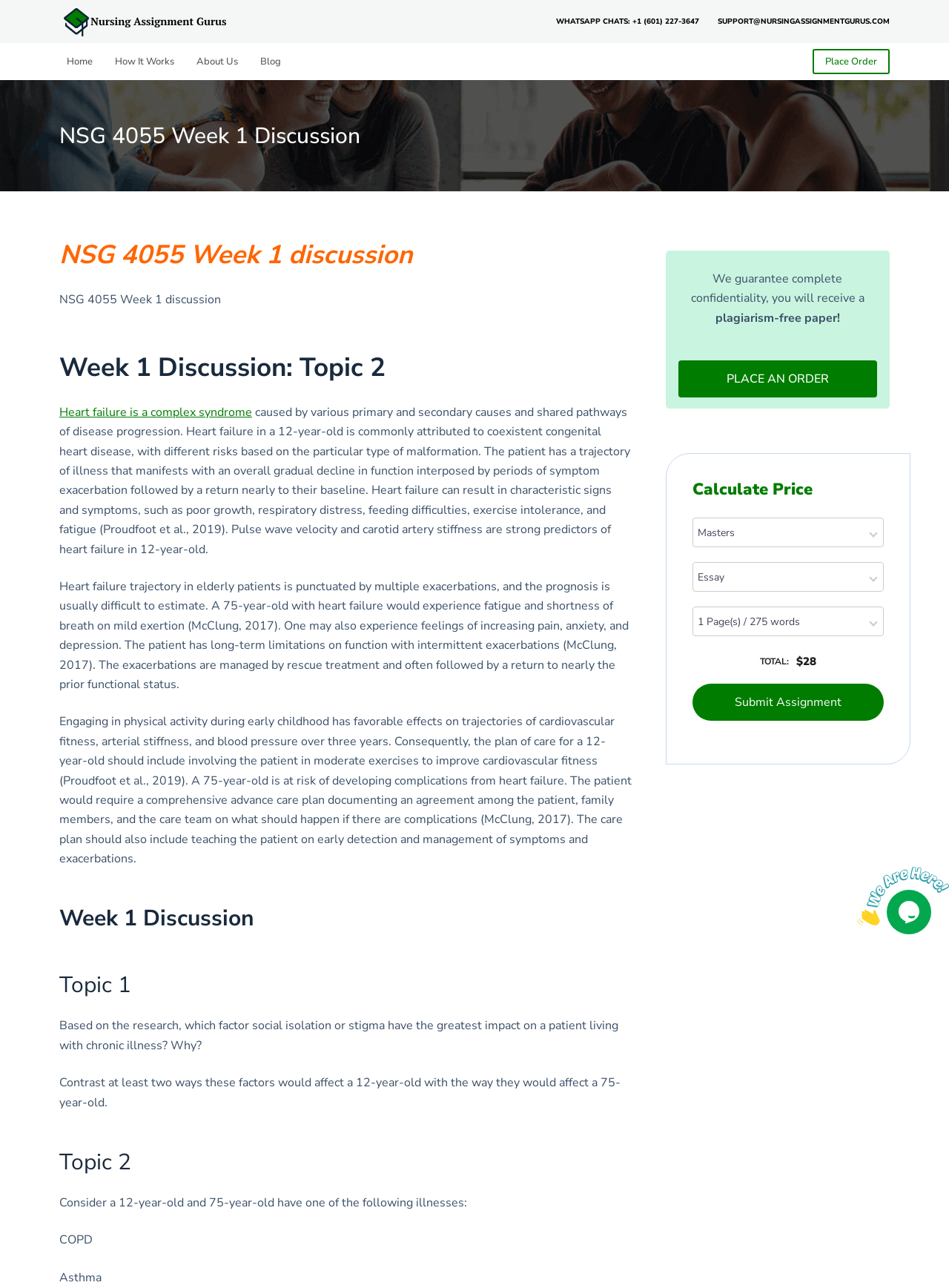Can you pinpoint the bounding box coordinates for the clickable element required for this instruction: "Click the 'Heart failure is a complex syndrome' link"? The coordinates should be four float numbers between 0 and 1, i.e., [left, top, right, bottom].

[0.062, 0.314, 0.266, 0.326]